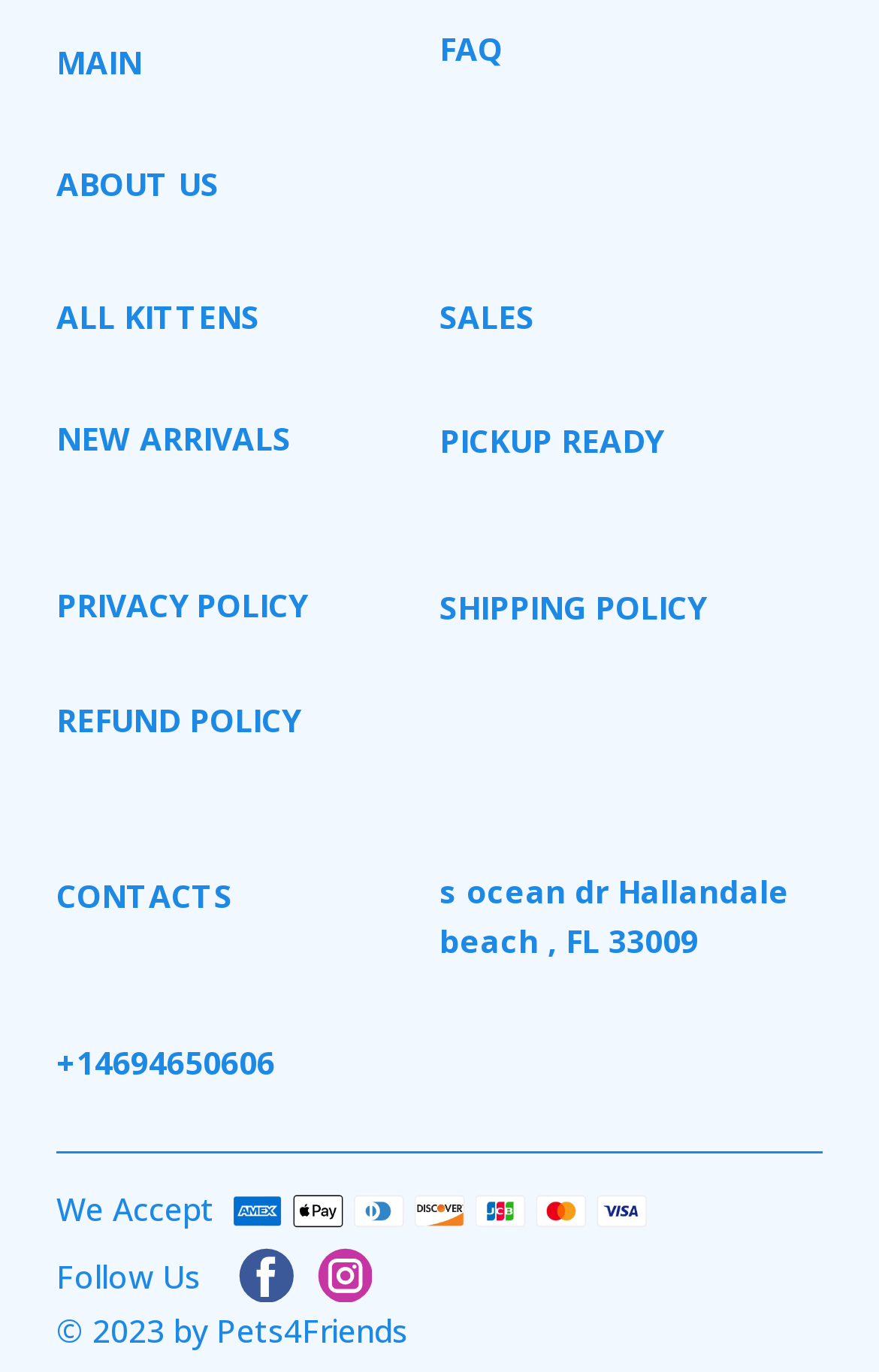Locate the bounding box coordinates of the clickable element to fulfill the following instruction: "follow us on facebook". Provide the coordinates as four float numbers between 0 and 1 in the format [left, top, right, bottom].

[0.272, 0.91, 0.335, 0.949]